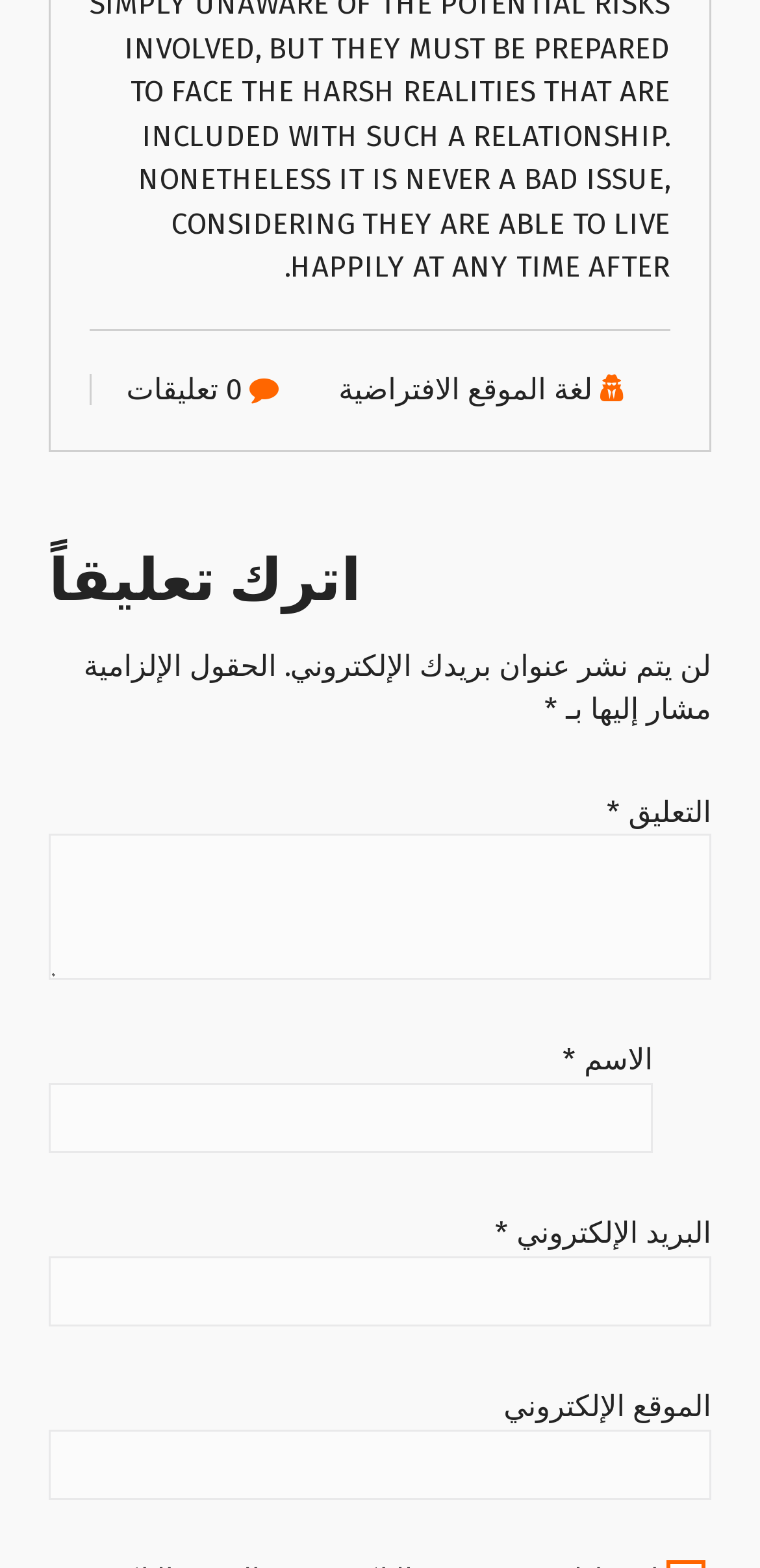Please answer the following question using a single word or phrase: 
What is the position of the 'لغة الموقع الافتراضية' link?

Top-right